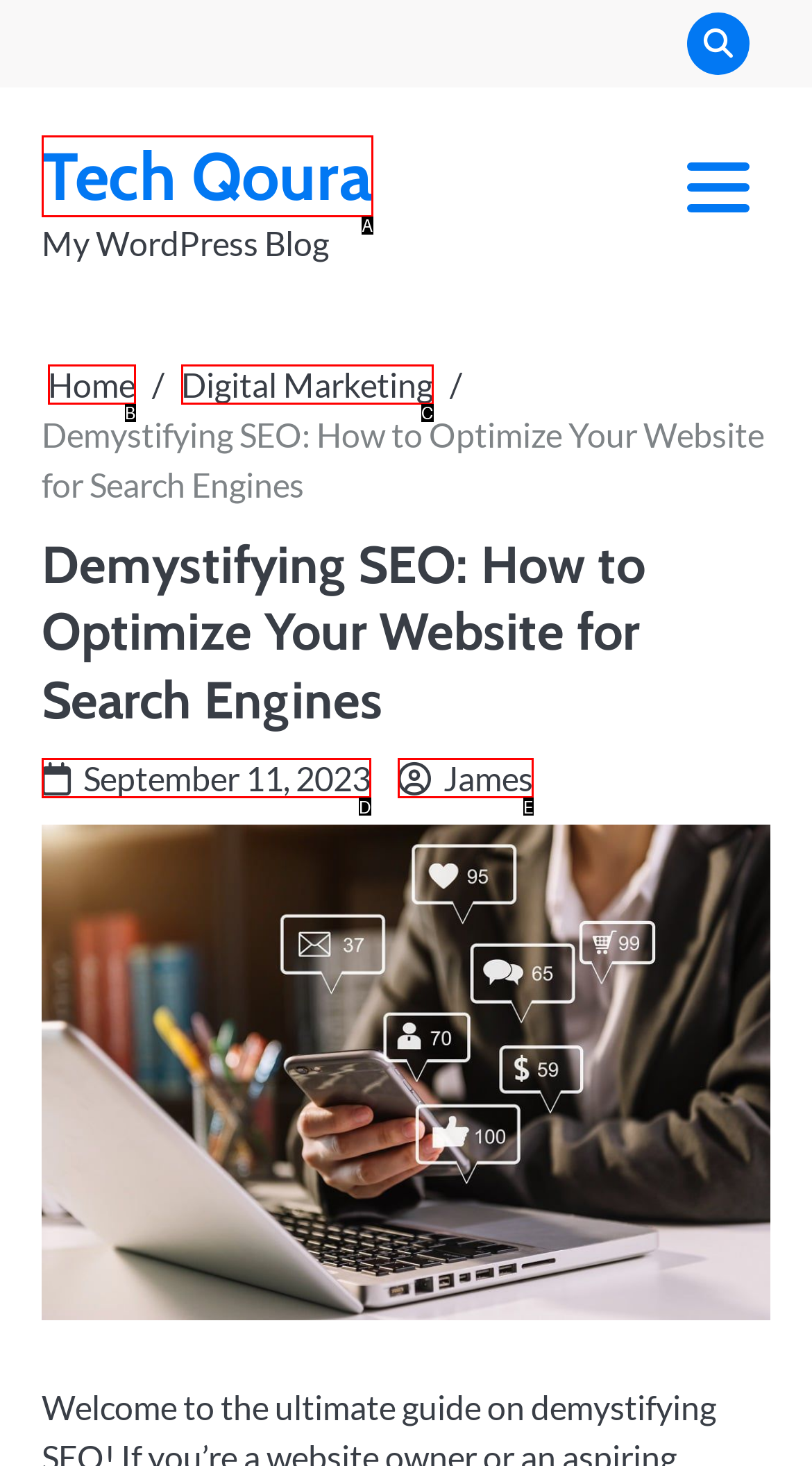Find the option that aligns with: Digital Marketing
Provide the letter of the corresponding option.

C